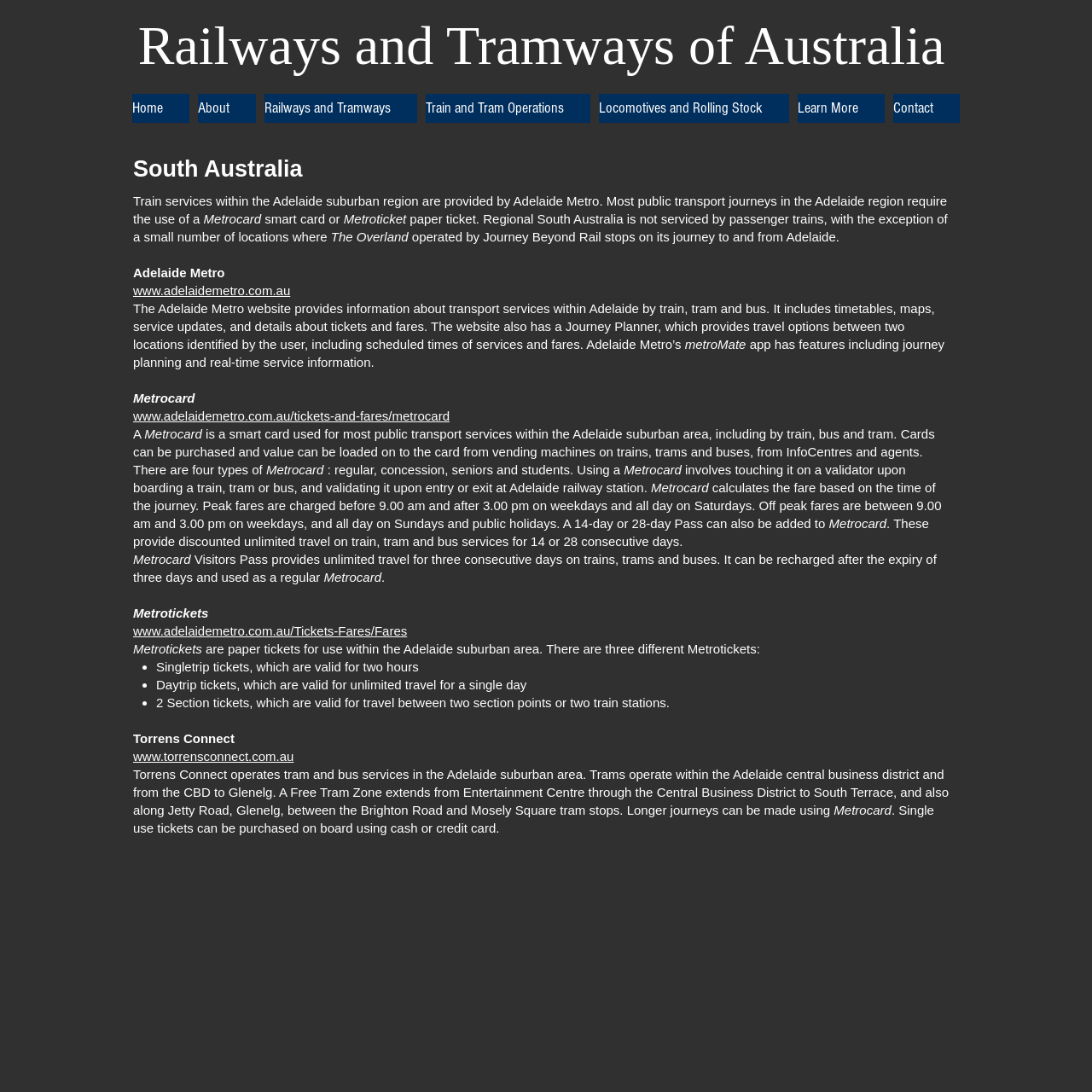What is Torrens Connect?
Examine the screenshot and reply with a single word or phrase.

Tram and bus service operator